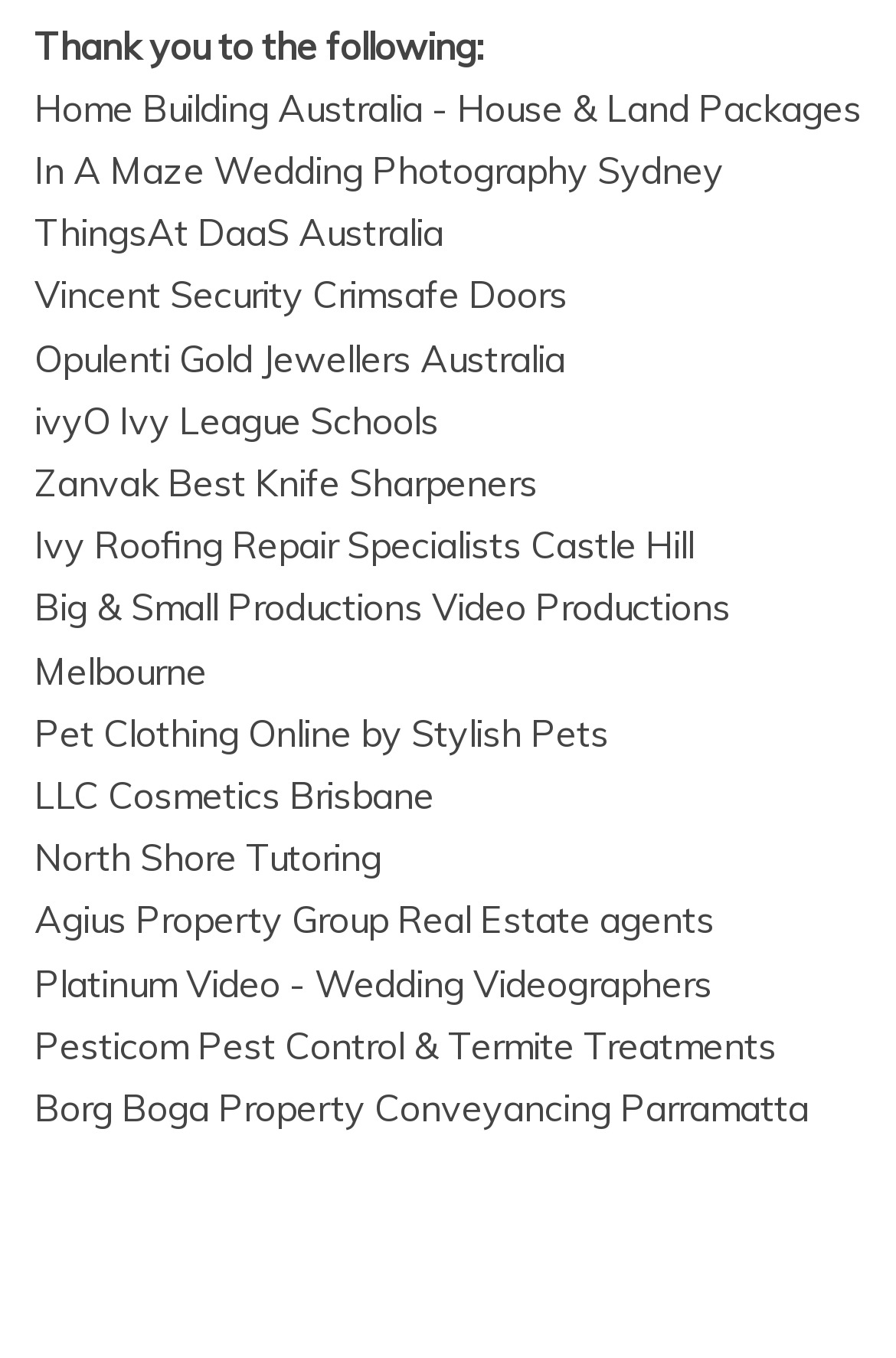What is the first link on this webpage?
Refer to the image and provide a one-word or short phrase answer.

Home Building Australia